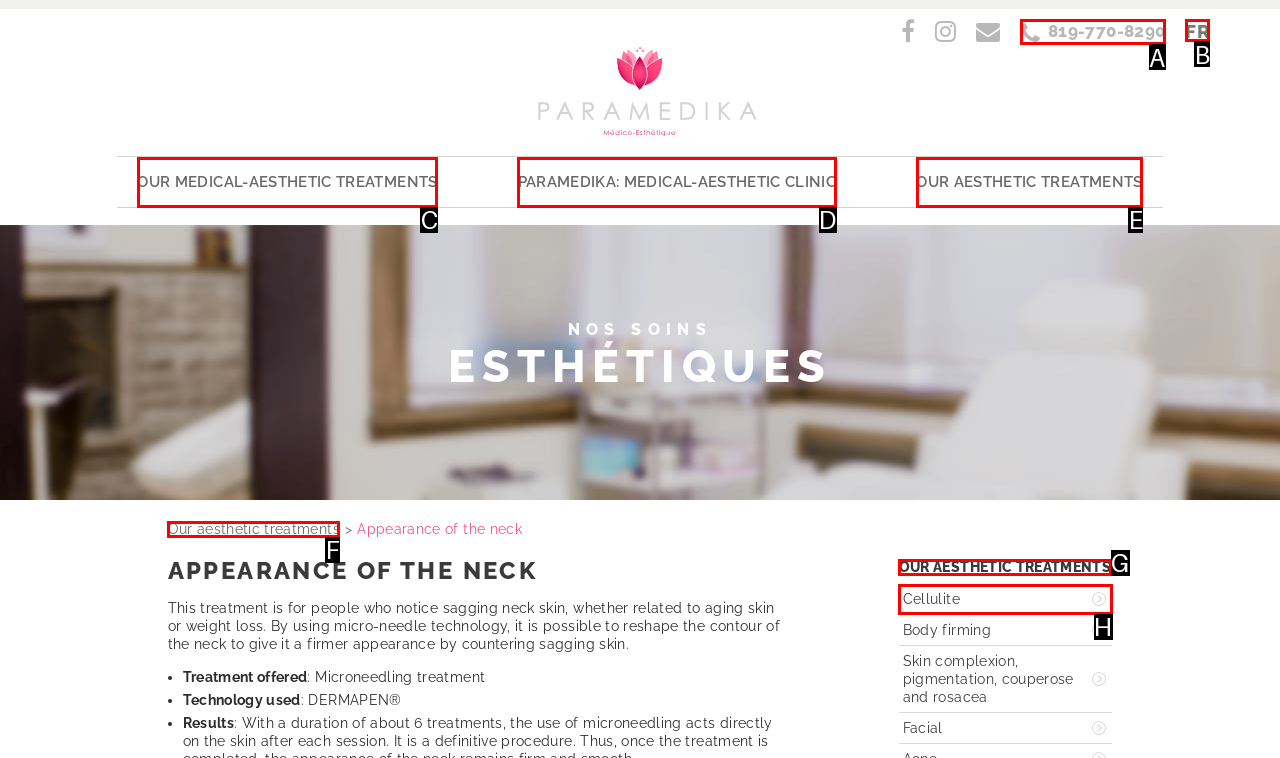Identify the letter of the UI element you need to select to accomplish the task: Click on the link to the newsletter.
Respond with the option's letter from the given choices directly.

None